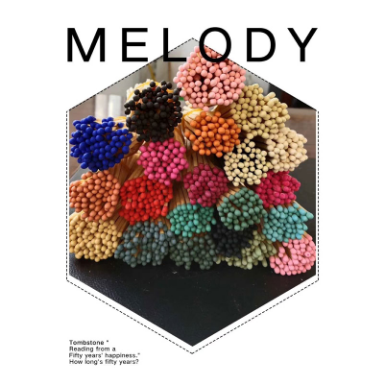Offer an in-depth caption that covers the entire scene depicted in the image.

The image features a vibrant display of colored tip matches, creatively arranged to form a visually striking pattern. Each cluster showcases an array of pastel hues, including shades of blue, yellow, pink, green, and orange, drawing the eye to their playful and artistic presentation. Titled "MELODY," the composition evokes a sense of whimsy and charm, inviting viewers to appreciate the beauty in everyday objects. Below the title, a poetic inscription reads: “Tombstone * Reading from a Fifty years' happiness. * How long’s fifty years?” This adds a thoughtful, contemplative layer to the image, blending nostalgia with modern aesthetics and highlighting the functional elegance of matches beyond their common use.